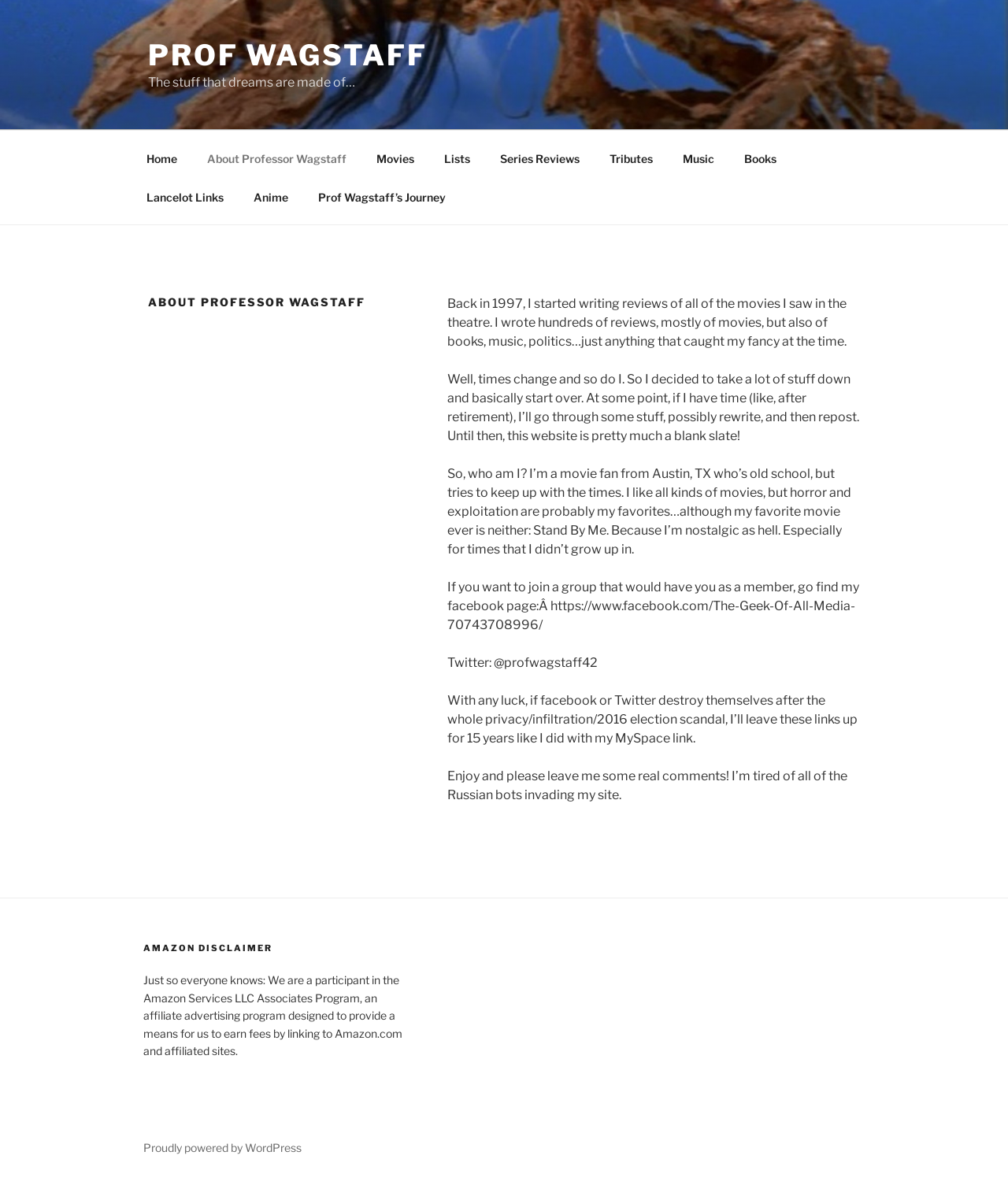Using the elements shown in the image, answer the question comprehensively: What is the name of the website owner?

The name of the website owner can be inferred from the link 'PROF WAGSTAFF' at the top of the page, as well as the mention of 'Prof Wagstaff' in the text.